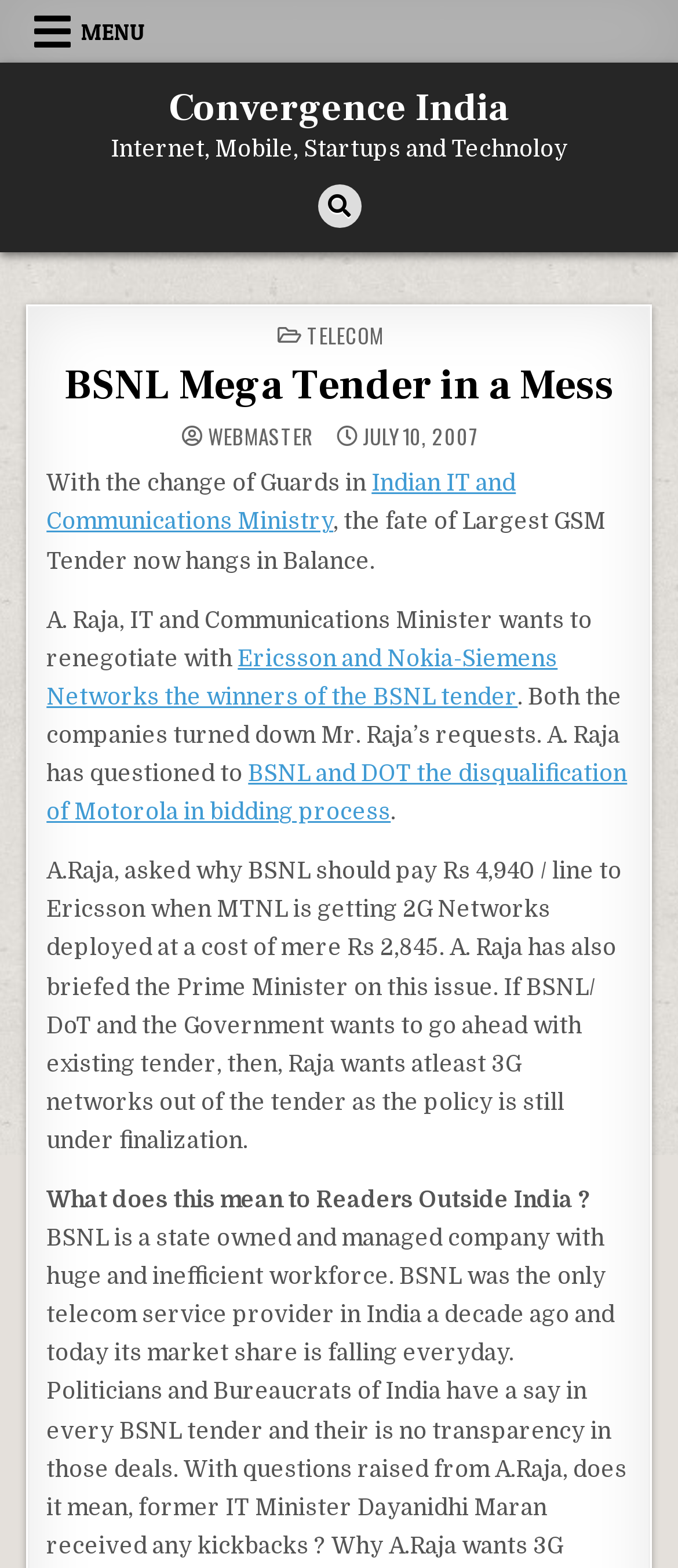Create an elaborate caption that covers all aspects of the webpage.

The webpage appears to be a news article or blog post with a focus on the Indian IT and Communications Ministry. At the top, there is a navigation menu with a button labeled "MENU" on the left side, and a link to "Convergence India" on the right side. Below this, there is a static text element describing the website's topics, including "Internet, Mobile, Startups, and Technology".

The main content of the webpage is a news article with a heading "BSNL Mega Tender in a Mess". The article is divided into several paragraphs, with links to related topics and names of individuals and companies mentioned throughout. The text describes a situation where the Indian IT and Communications Minister, A. Raja, wants to renegotiate with companies such as Ericsson and Nokia-Siemens Networks, which were winners of a tender. The article also mentions the disqualification of Motorola in the bidding process and the minister's concerns about the cost of the tender.

On the right side of the webpage, there is a search button with a header that says "POSTED IN" and a link to the category "TELECOM". Below this, there is a link to the author, "WEBMASTER", and the date of the post, "JULY 10, 2007".

Overall, the webpage appears to be a news article or blog post discussing a specific topic related to the Indian IT and Communications Ministry, with links to related topics and a search function on the right side.